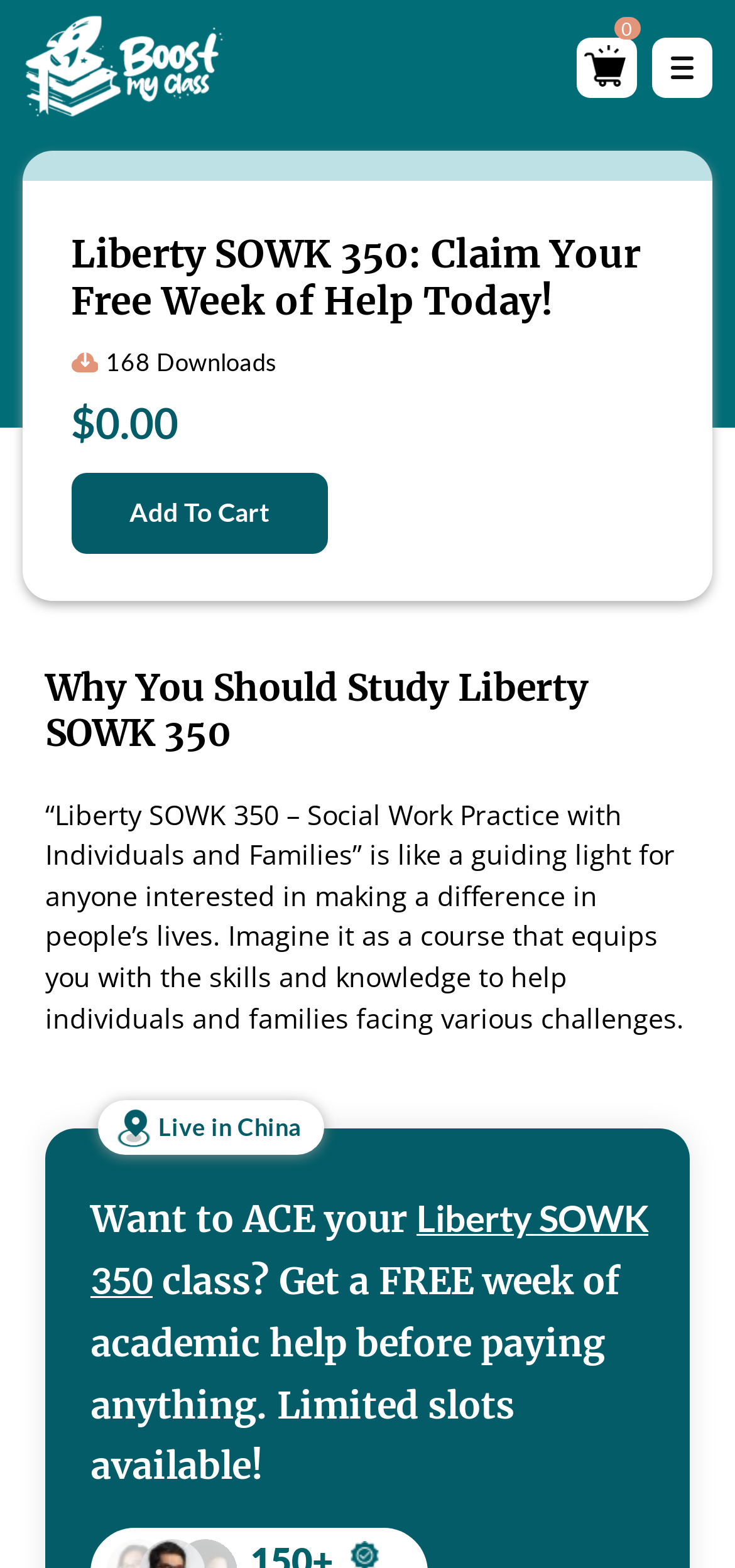What is the name of the university?
Deliver a detailed and extensive answer to the question.

I found the name of the university by looking at the link element with the text 'Liberty University' which is a child element of the image with the text 'boost my class'.